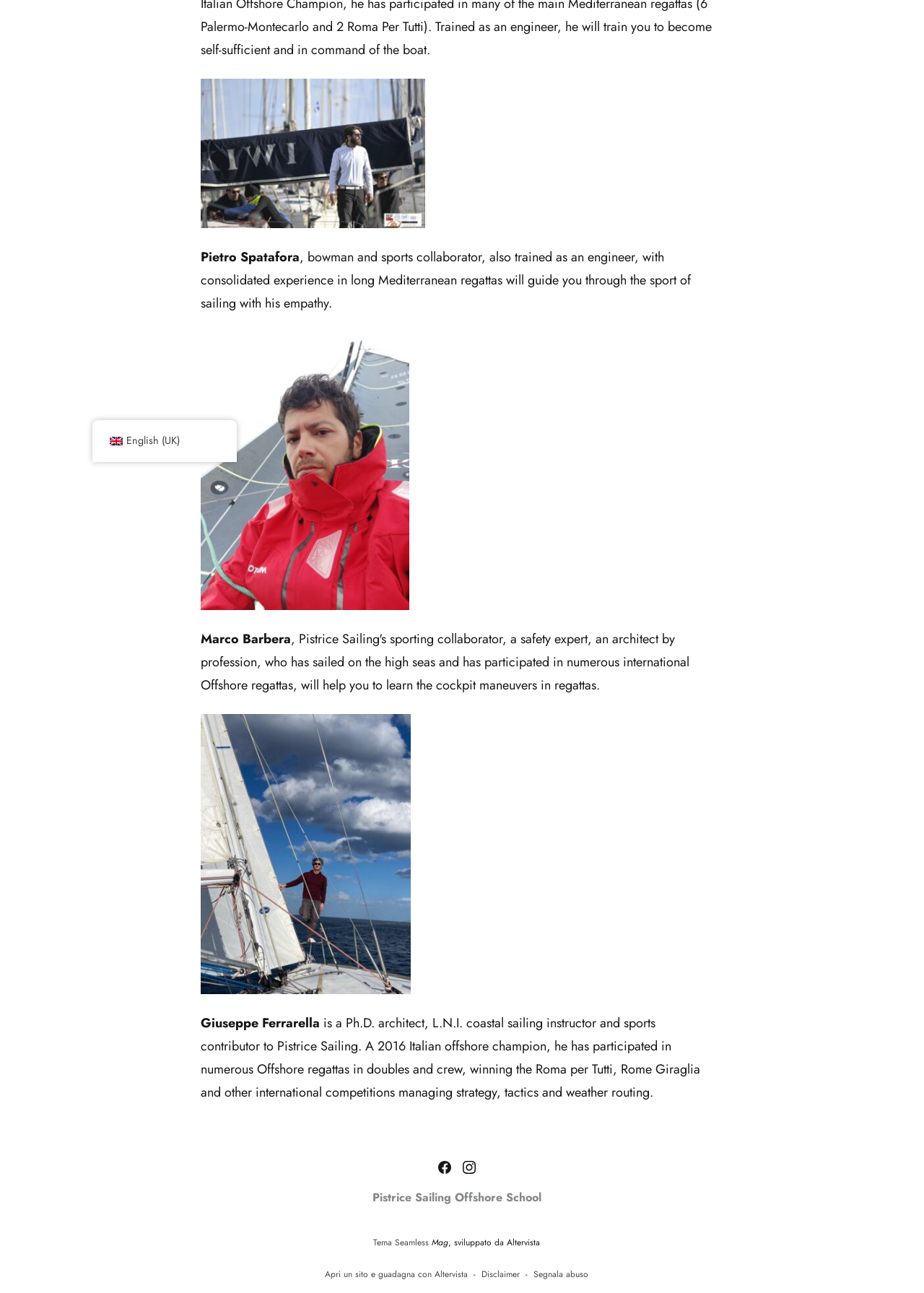Find and provide the bounding box coordinates for the UI element described here: "Pistrice Sailing Offshore School". The coordinates should be given as four float numbers between 0 and 1: [left, top, right, bottom].

[0.403, 0.92, 0.586, 0.933]